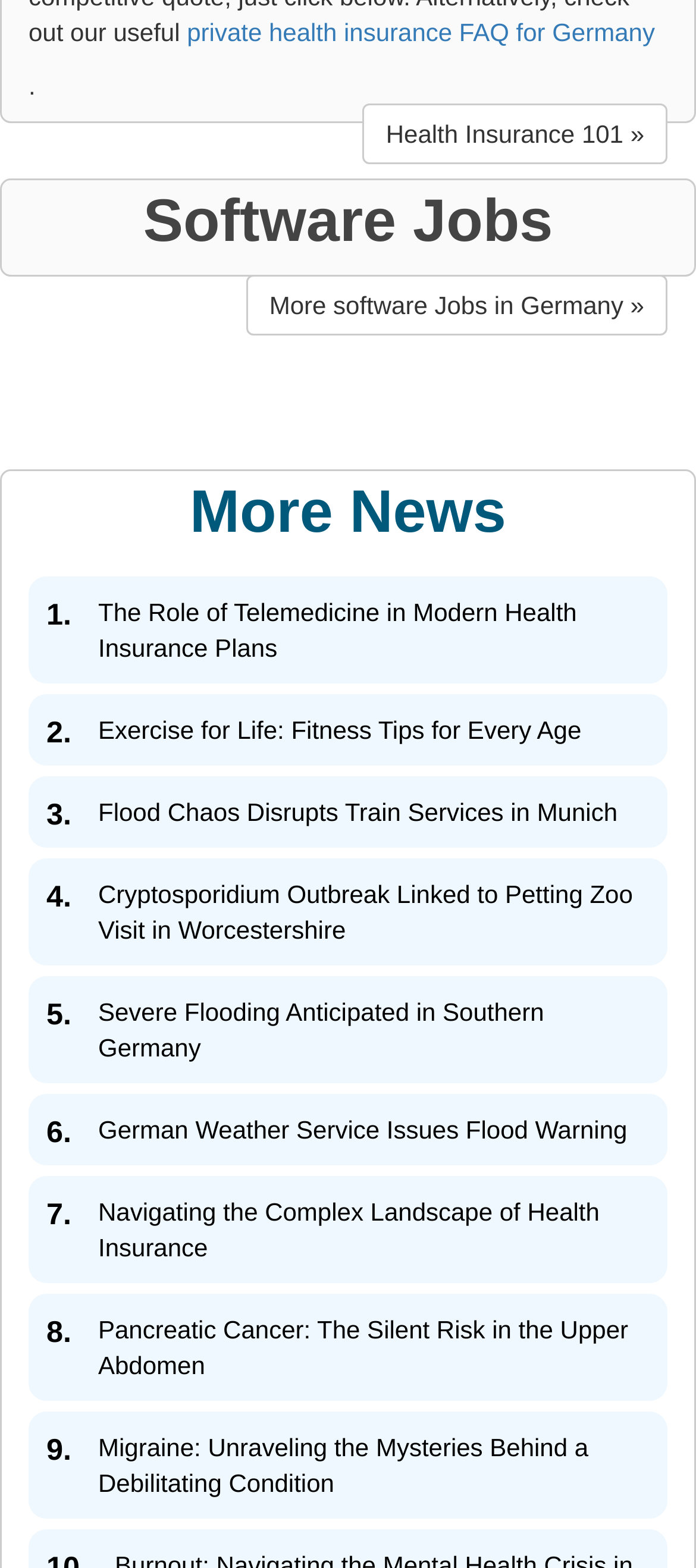What is the domain of the website?
Please respond to the question with a detailed and thorough explanation.

The StaticText element with the text 'www.thegermanyeye.com' suggests that the domain of the website is thegermanyeye.com.